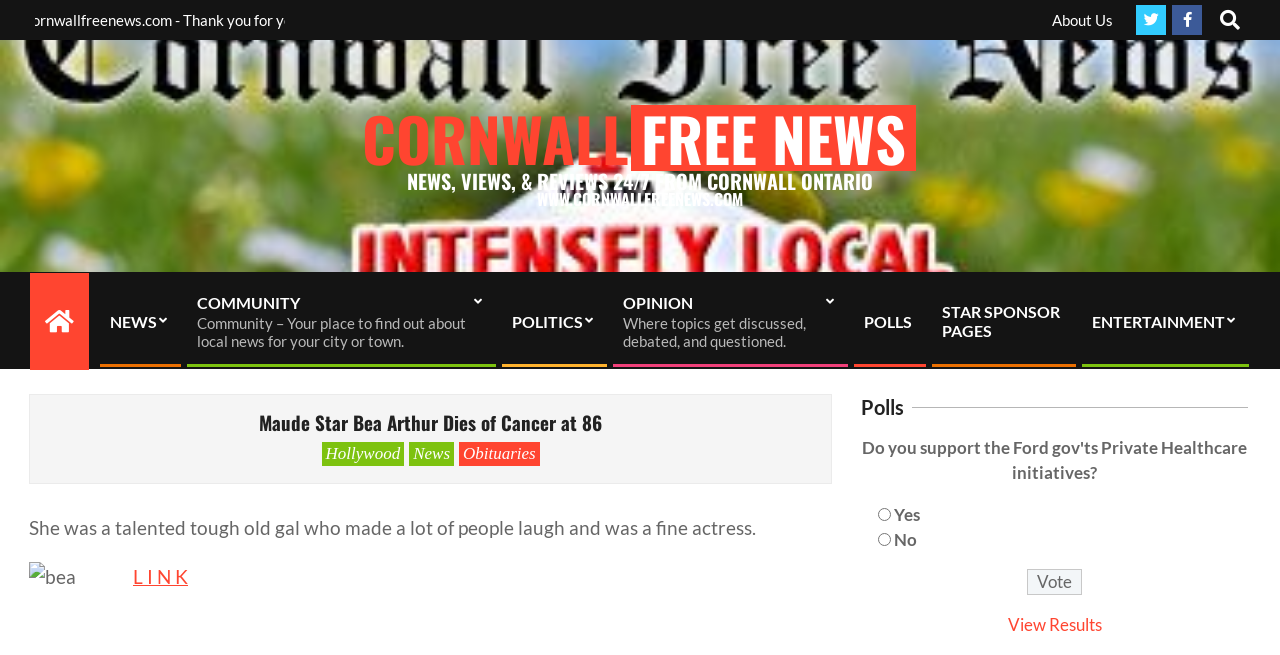What are the options in the poll?
Please look at the screenshot and answer using one word or phrase.

Yes and No